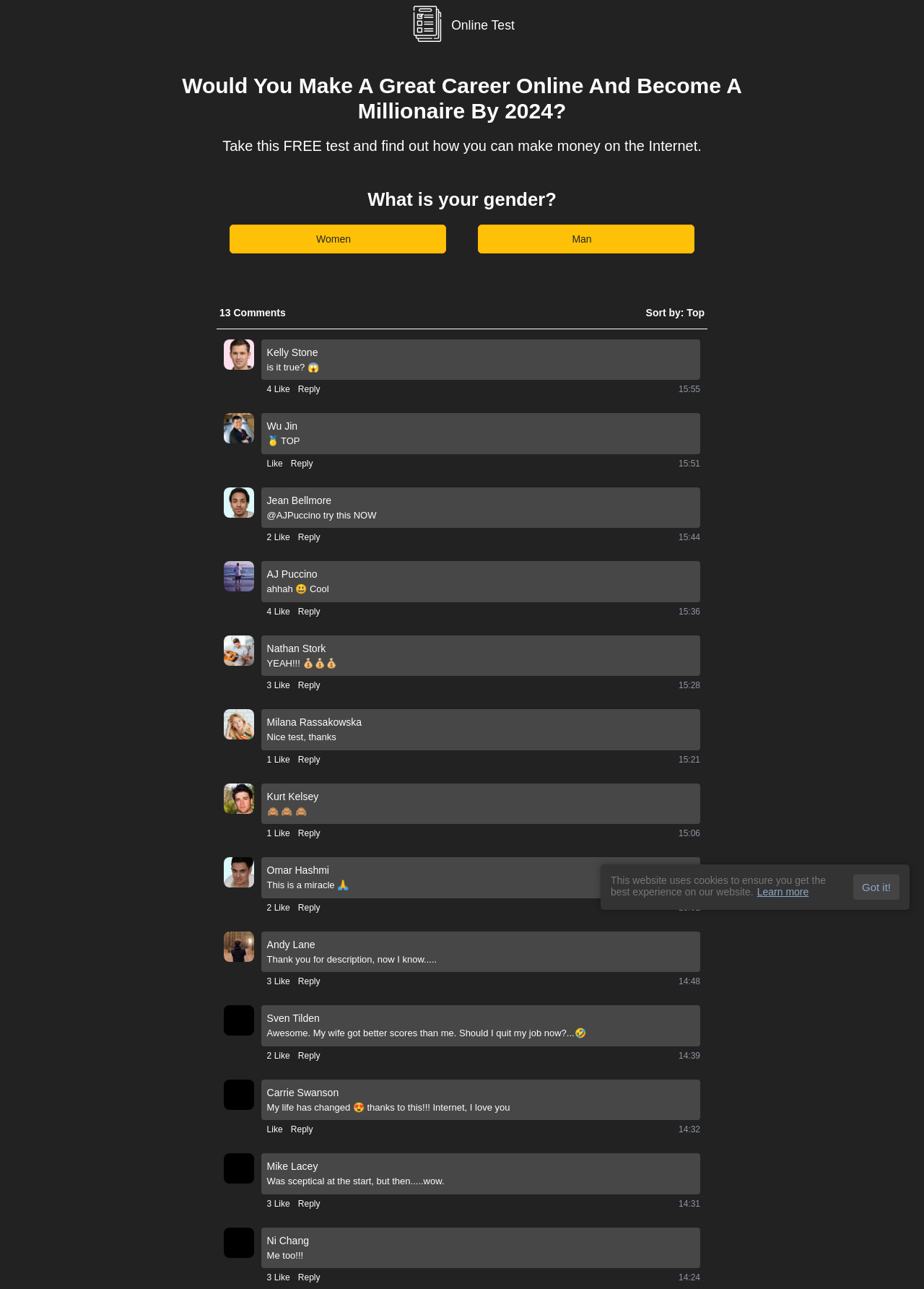Locate and extract the headline of this webpage.

Would You Make A Great Career Online And Become A Millionaire By 2024?